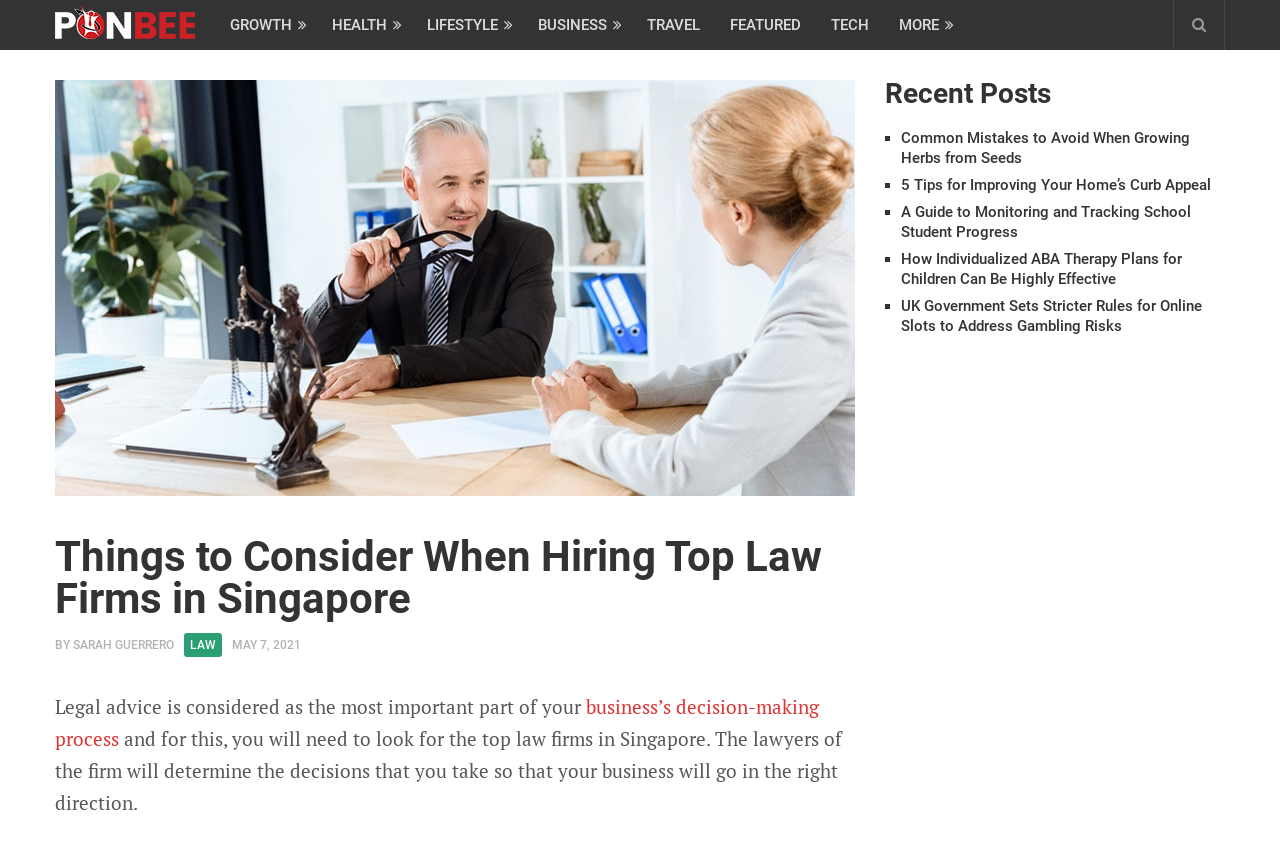What is the date of publication of the article?
Respond to the question with a well-detailed and thorough answer.

The date of publication of the article is mentioned as 'MAY 7, 2021' below the author's name.